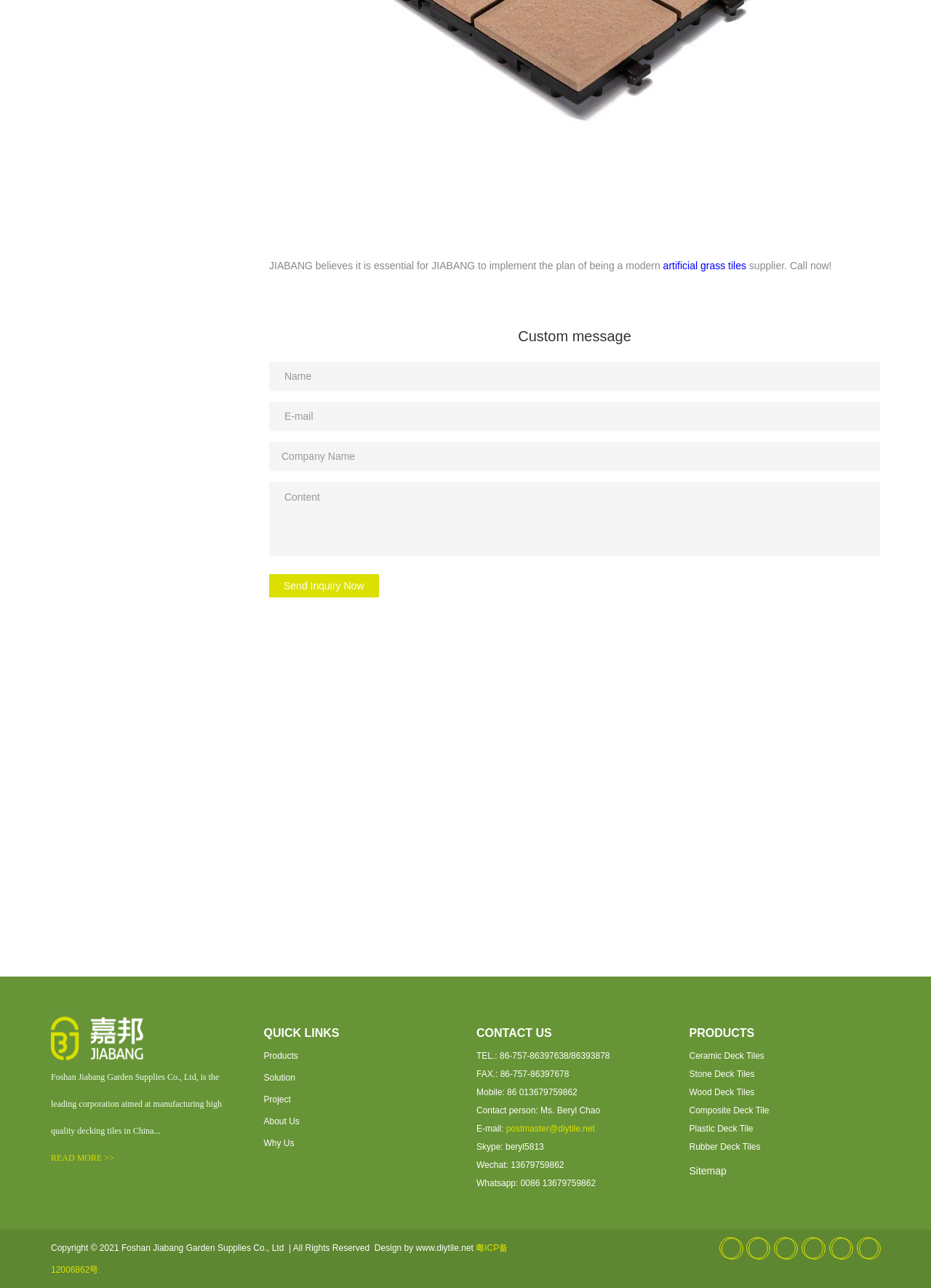Locate the bounding box coordinates of the clickable region to complete the following instruction: "Click the 'READ MORE >>' link."

[0.055, 0.895, 0.123, 0.903]